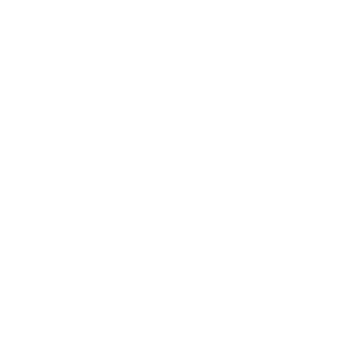What is the material of the lamp's shade?
Using the information from the image, provide a comprehensive answer to the question.

The material of the lamp's shade can be identified by reading the caption, which describes the lamp's milk glass shade encircling the bulb placement.